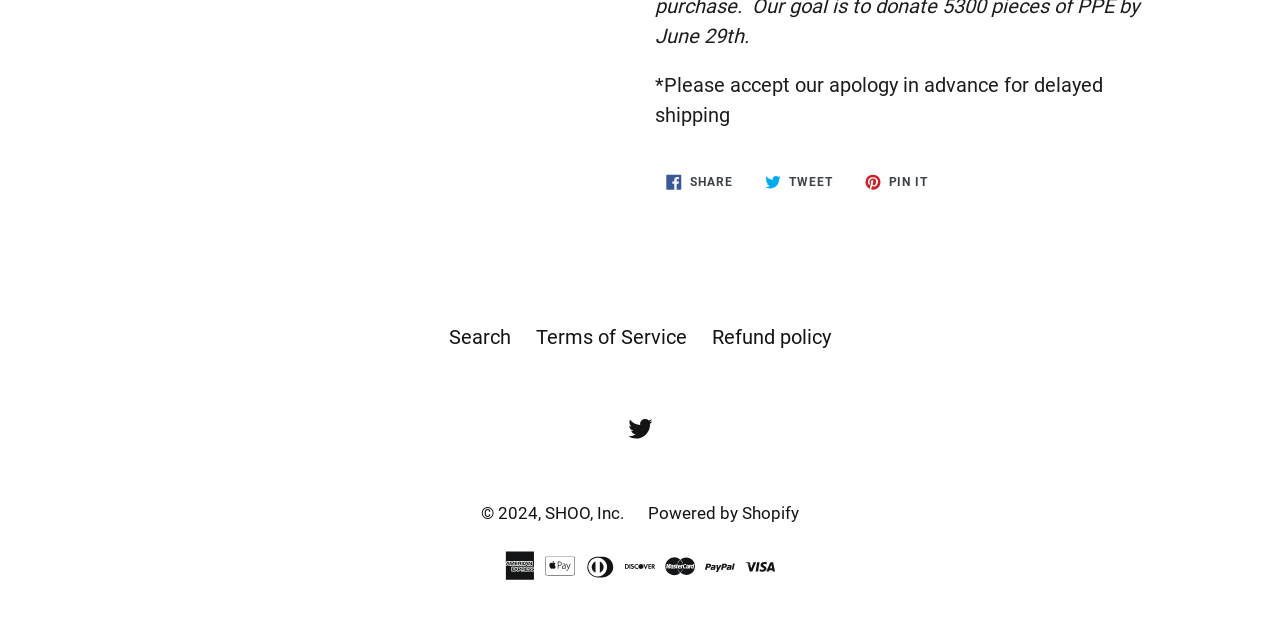Provide the bounding box coordinates for the UI element that is described by this text: "Pin it Pin on Pinterest". The coordinates should be in the form of four float numbers between 0 and 1: [left, top, right, bottom].

[0.667, 0.26, 0.734, 0.313]